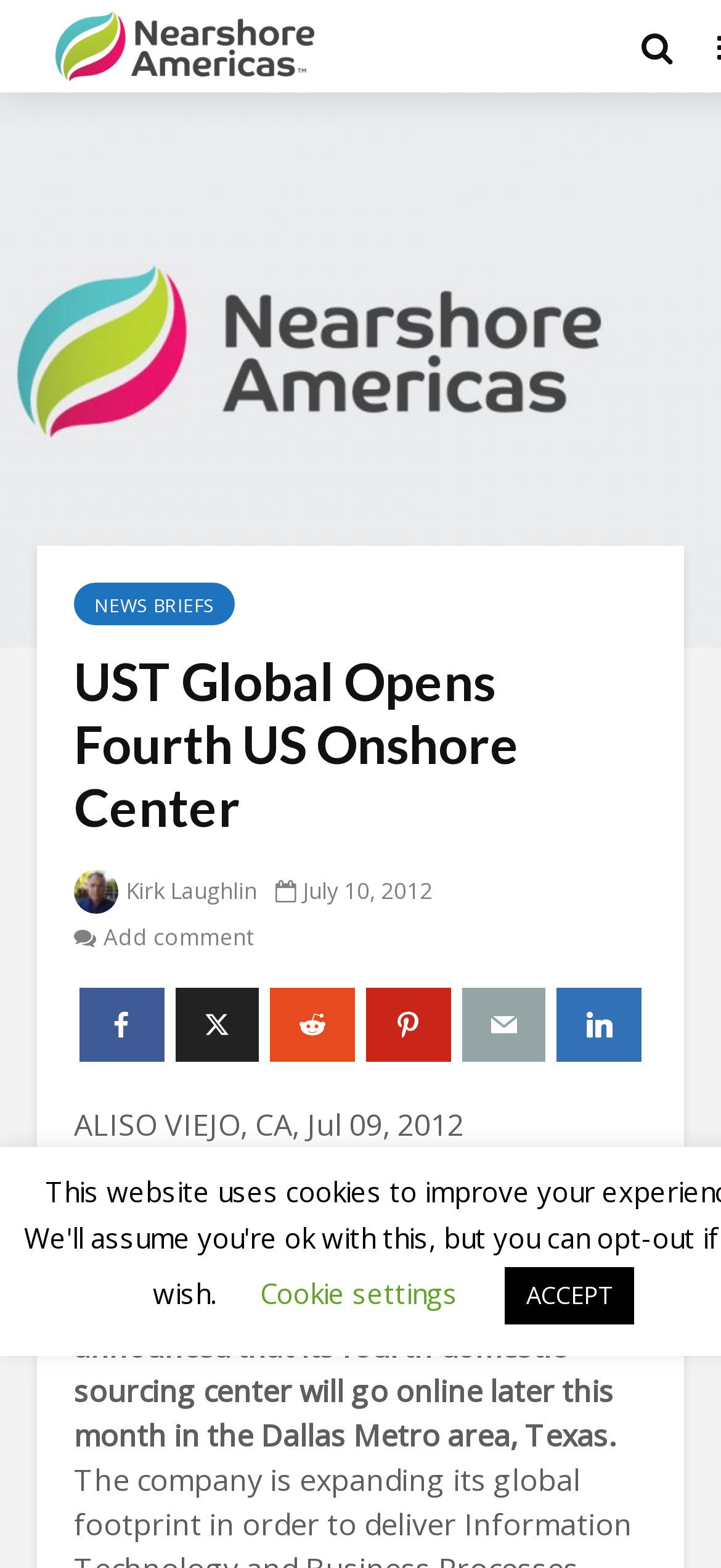Specify the bounding box coordinates of the element's area that should be clicked to execute the given instruction: "visit Nearshore Americas". The coordinates should be four float numbers between 0 and 1, i.e., [left, top, right, bottom].

[0.077, 0.0, 0.436, 0.059]